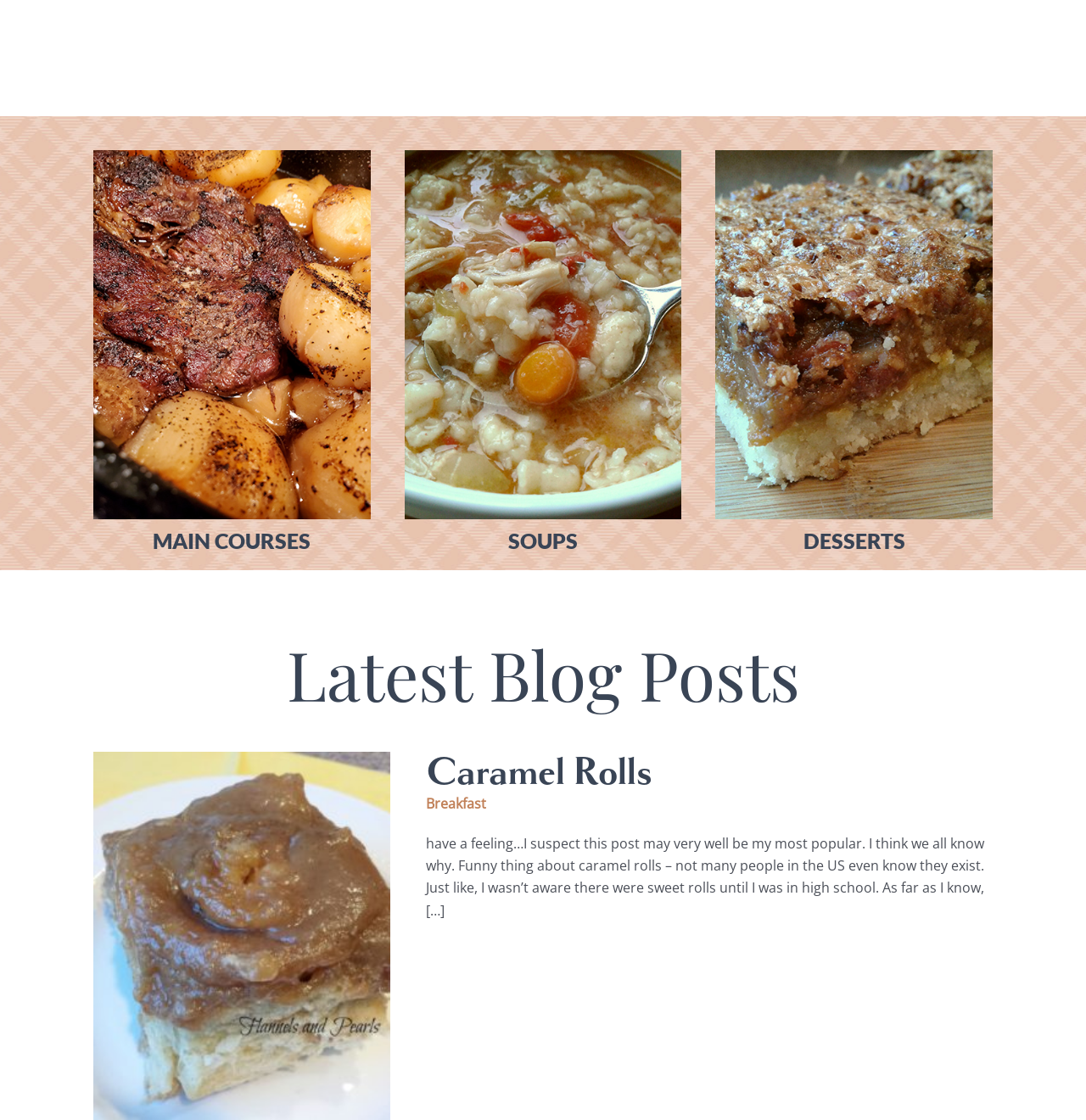Please locate the UI element described by "I LOVE COOKIES" and provide its bounding box coordinates.

[0.876, 0.932, 0.98, 0.955]